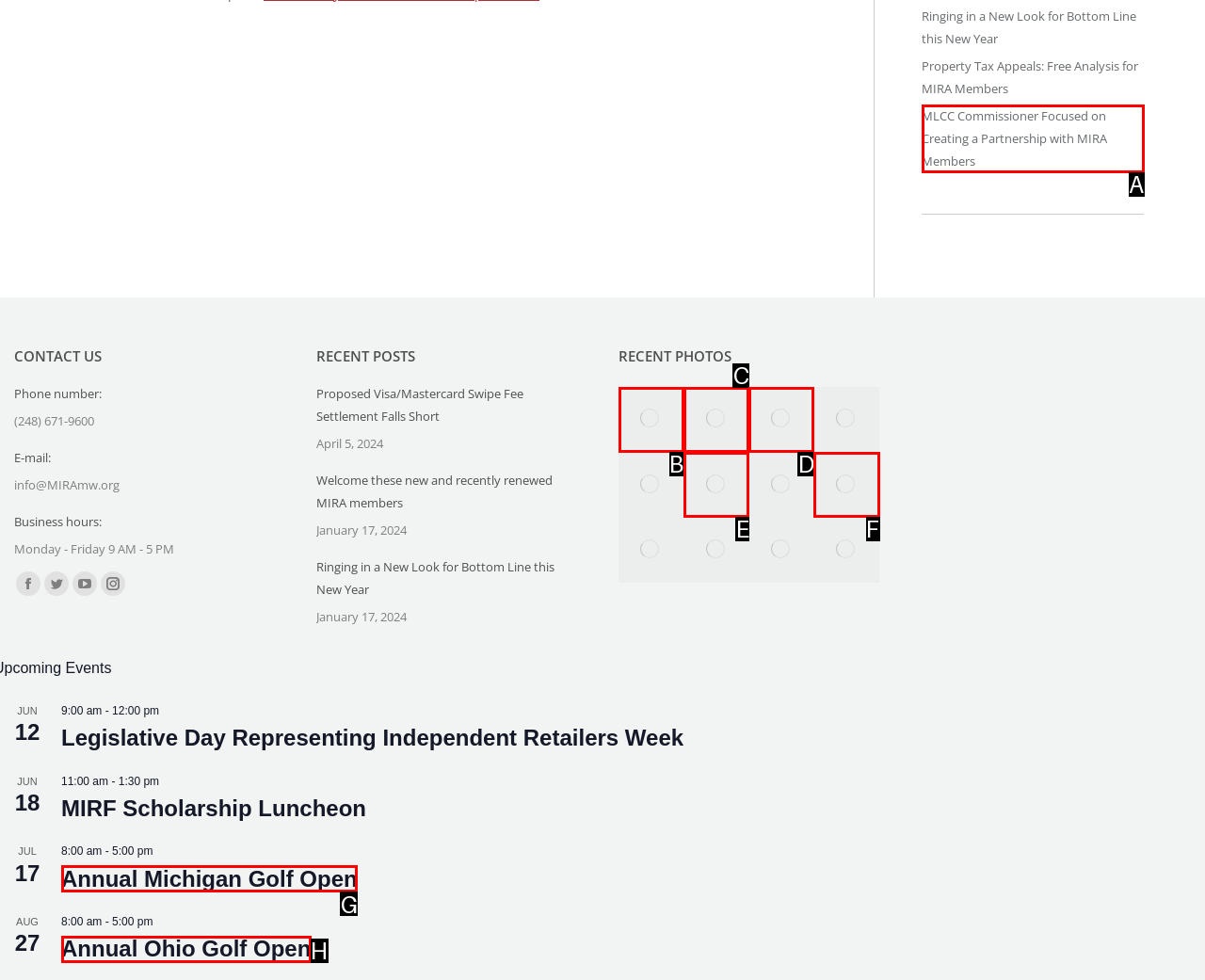Using the provided description: title="MIRF (347 of 349)", select the most fitting option and return its letter directly from the choices.

D